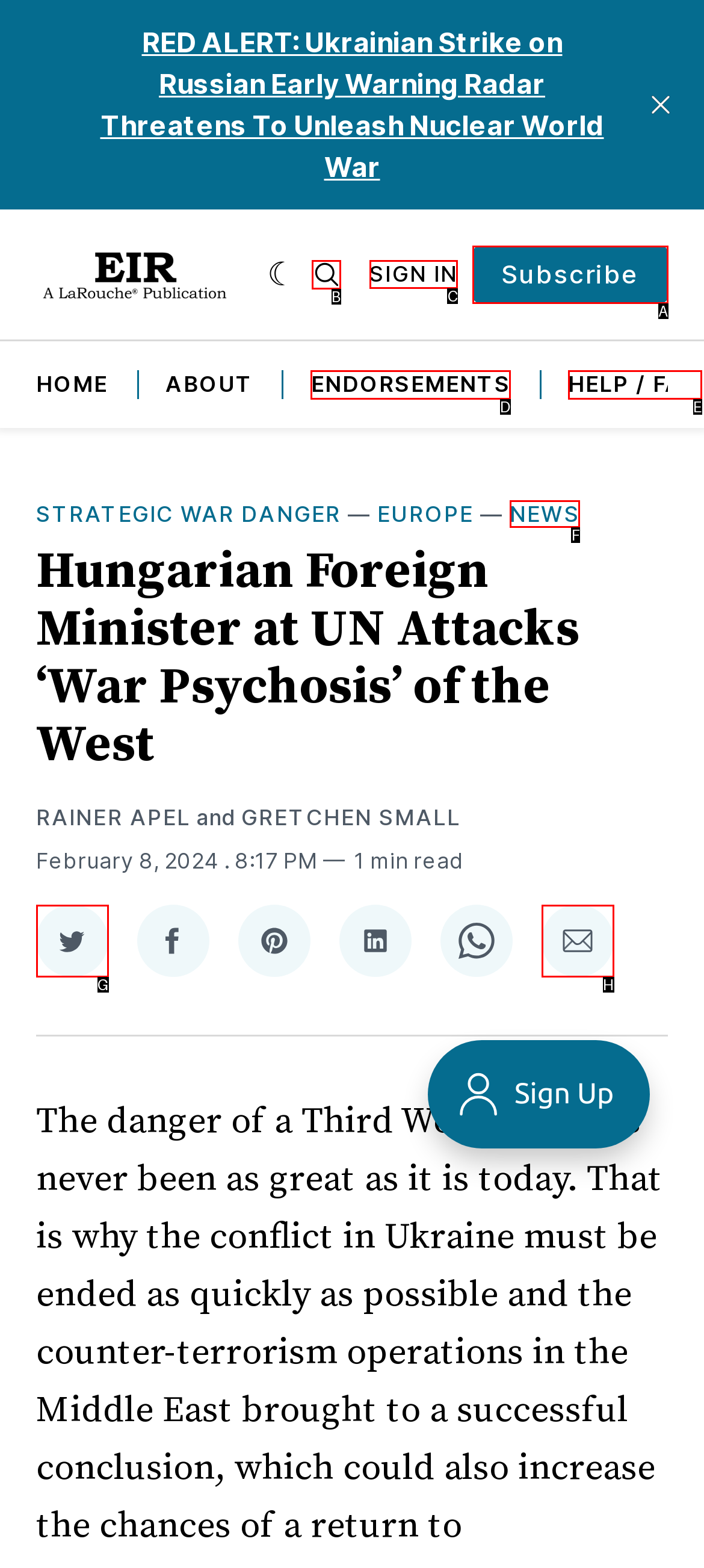Tell me which one HTML element I should click to complete the following task: Sign in to the website Answer with the option's letter from the given choices directly.

C